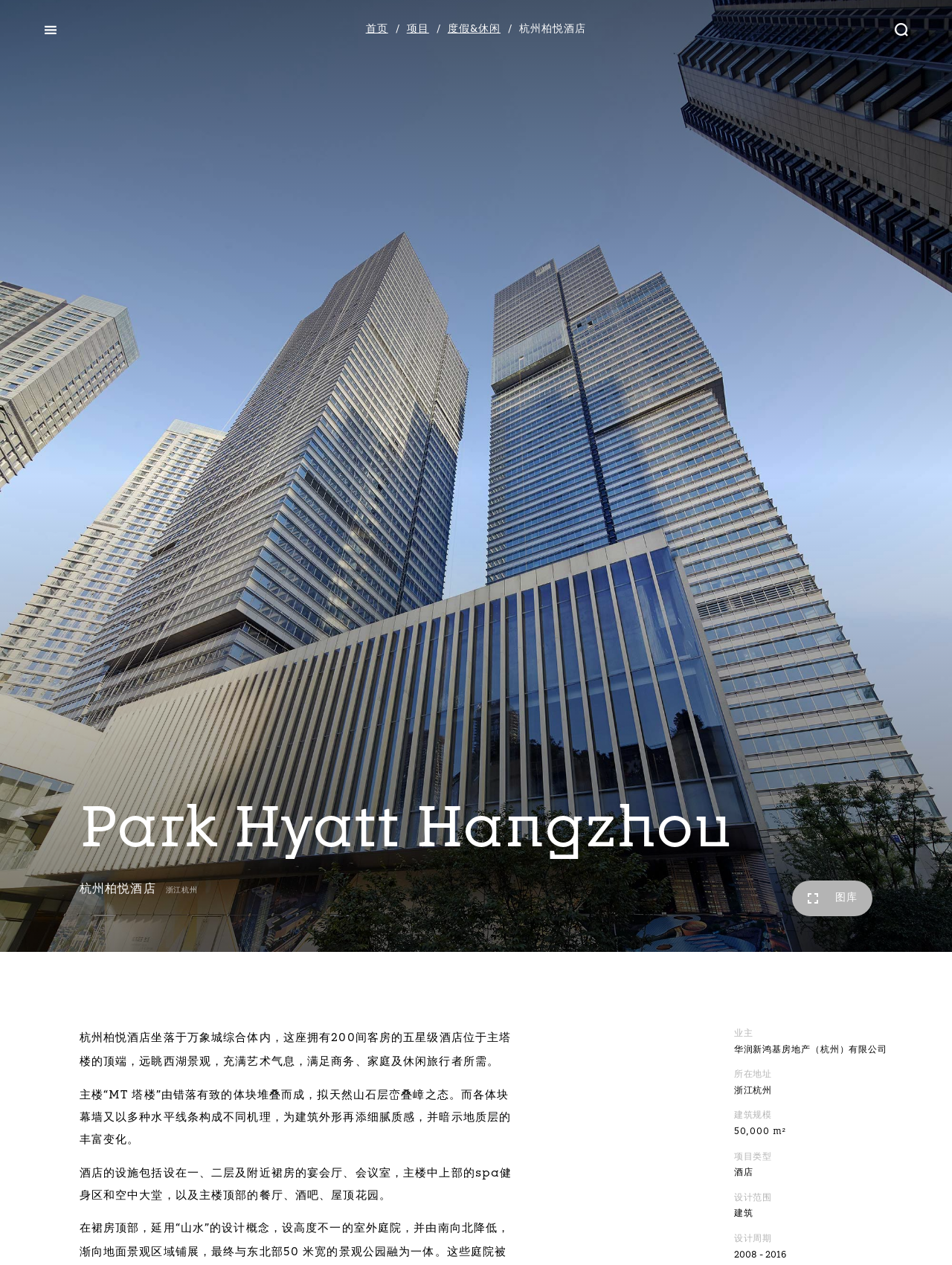Find the UI element described as: "首页 home" and predict its bounding box coordinates. Ensure the coordinates are four float numbers between 0 and 1, [left, top, right, bottom].

[0.384, 0.019, 0.408, 0.028]